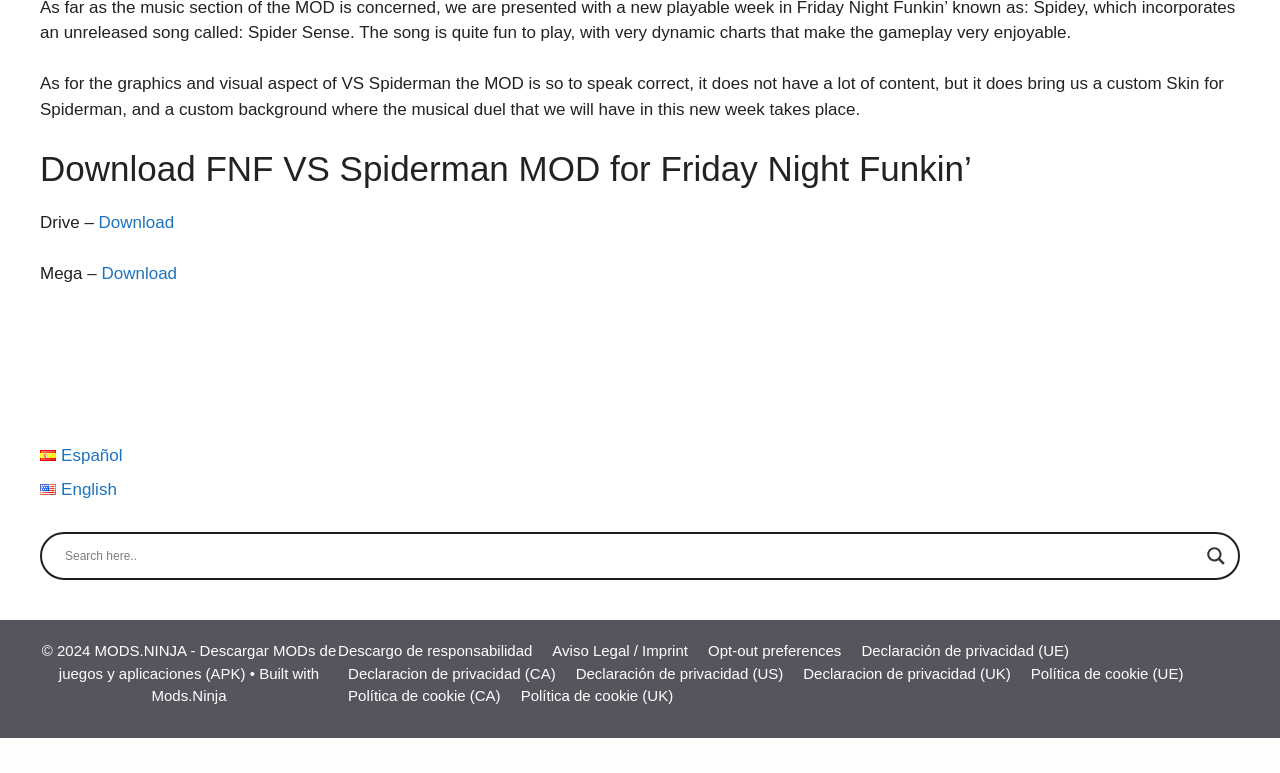Using the provided element description: "aria-label="Search magnifier"", determine the bounding box coordinates of the corresponding UI element in the screenshot.

[0.939, 0.702, 0.961, 0.738]